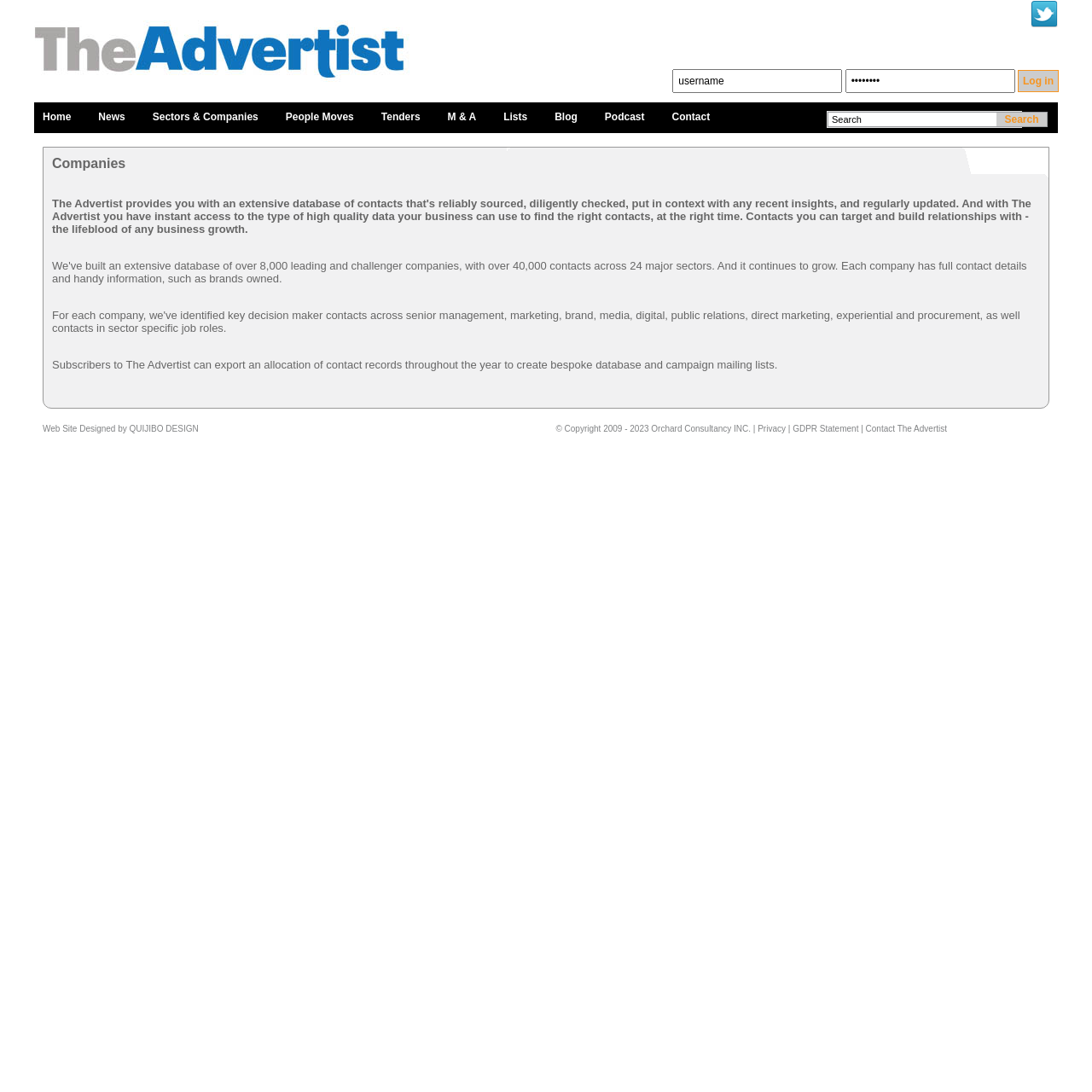Please identify the bounding box coordinates of the element's region that should be clicked to execute the following instruction: "Search for products". The bounding box coordinates must be four float numbers between 0 and 1, i.e., [left, top, right, bottom].

None